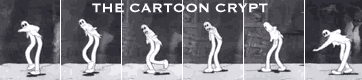Give a thorough and detailed caption for the image.

This image showcases a classic animated sequence presented in a vintage style, characteristic of early animations. It features a series of ghostly figures that appear to embody movement through dynamic poses, depicting a smooth transformation from standing to bending forward. The sequence is set against a subtle, dark backdrop that enhances the ethereal quality of the animation. Above the figures, the title "THE CARTOON CRYPT" is prominently displayed, indicating the theme of this collection related to vintage and historical animated works, specifically focusing on the Fleischer Studios’ contributions. This whimsical depiction evokes nostalgia and reflects the innovative animation techniques of the 1930s, capturing a moment from the cartoon that blends creativity with a hint of the supernatural.